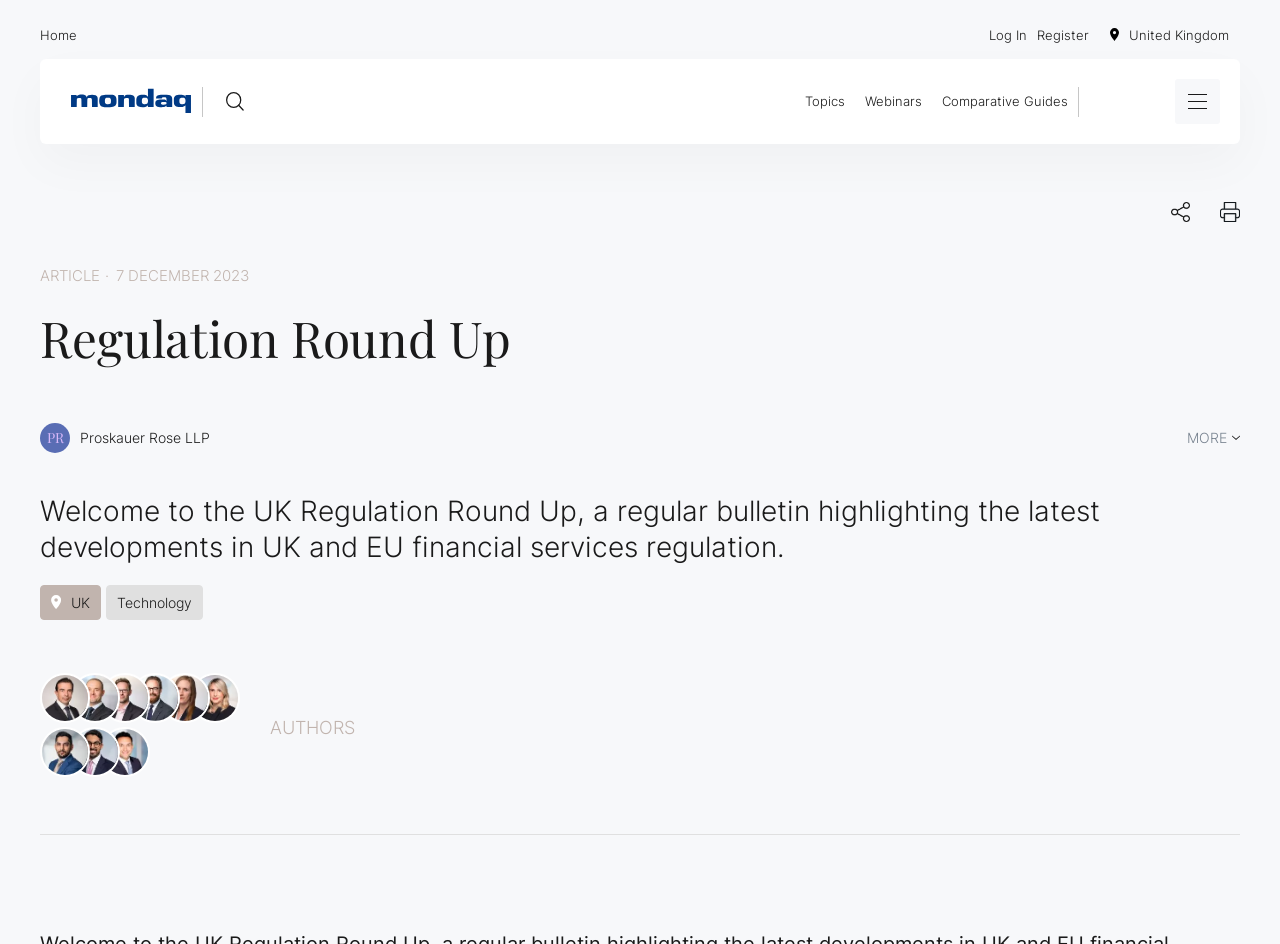Please identify the bounding box coordinates of the region to click in order to complete the task: "Click the Printer icon button". The coordinates must be four float numbers between 0 and 1, specified as [left, top, right, bottom].

[0.953, 0.214, 0.969, 0.239]